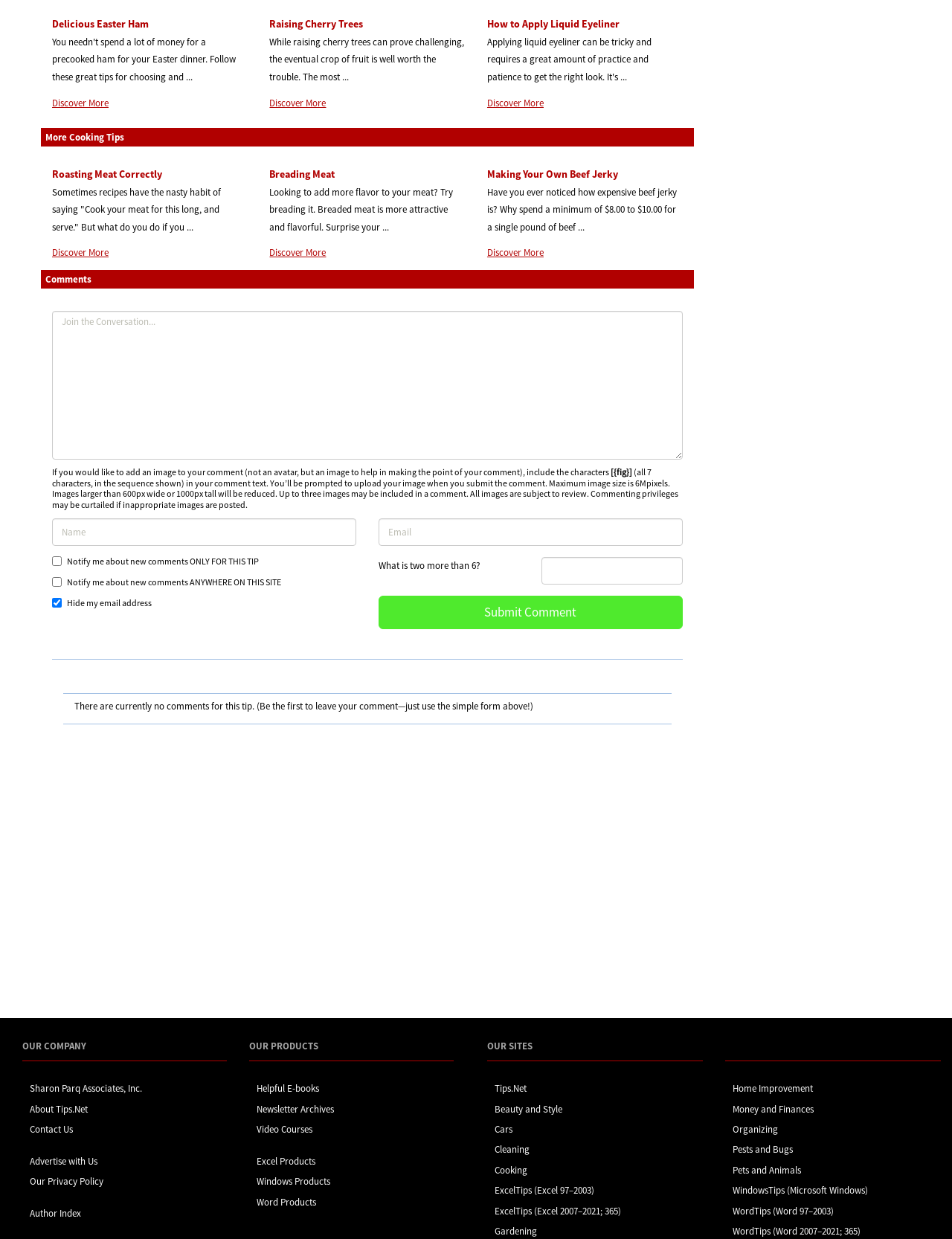Pinpoint the bounding box coordinates of the clickable element needed to complete the instruction: "Explore the Cooking category". The coordinates should be provided as four float numbers between 0 and 1: [left, top, right, bottom].

[0.52, 0.939, 0.554, 0.949]